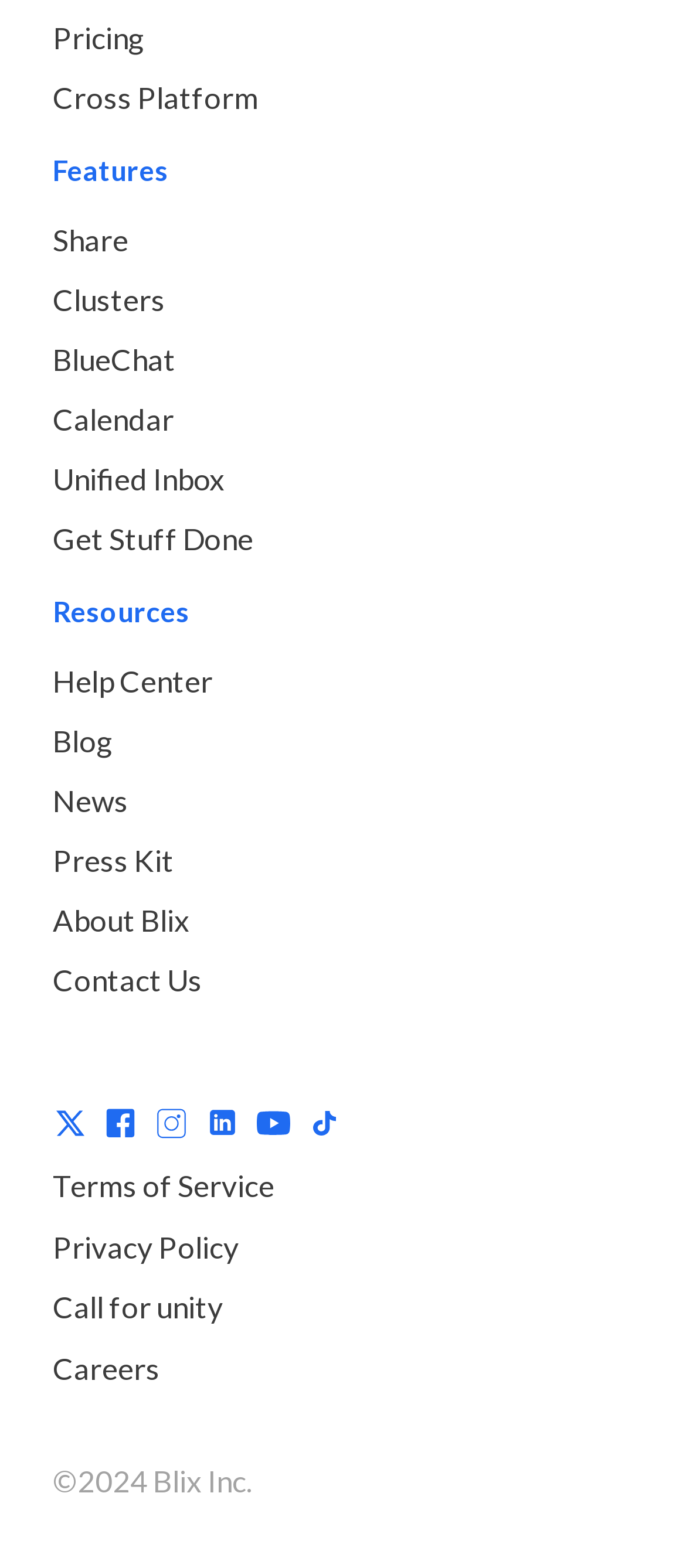How many headings are there on the webpage?
Look at the image and respond with a one-word or short phrase answer.

2